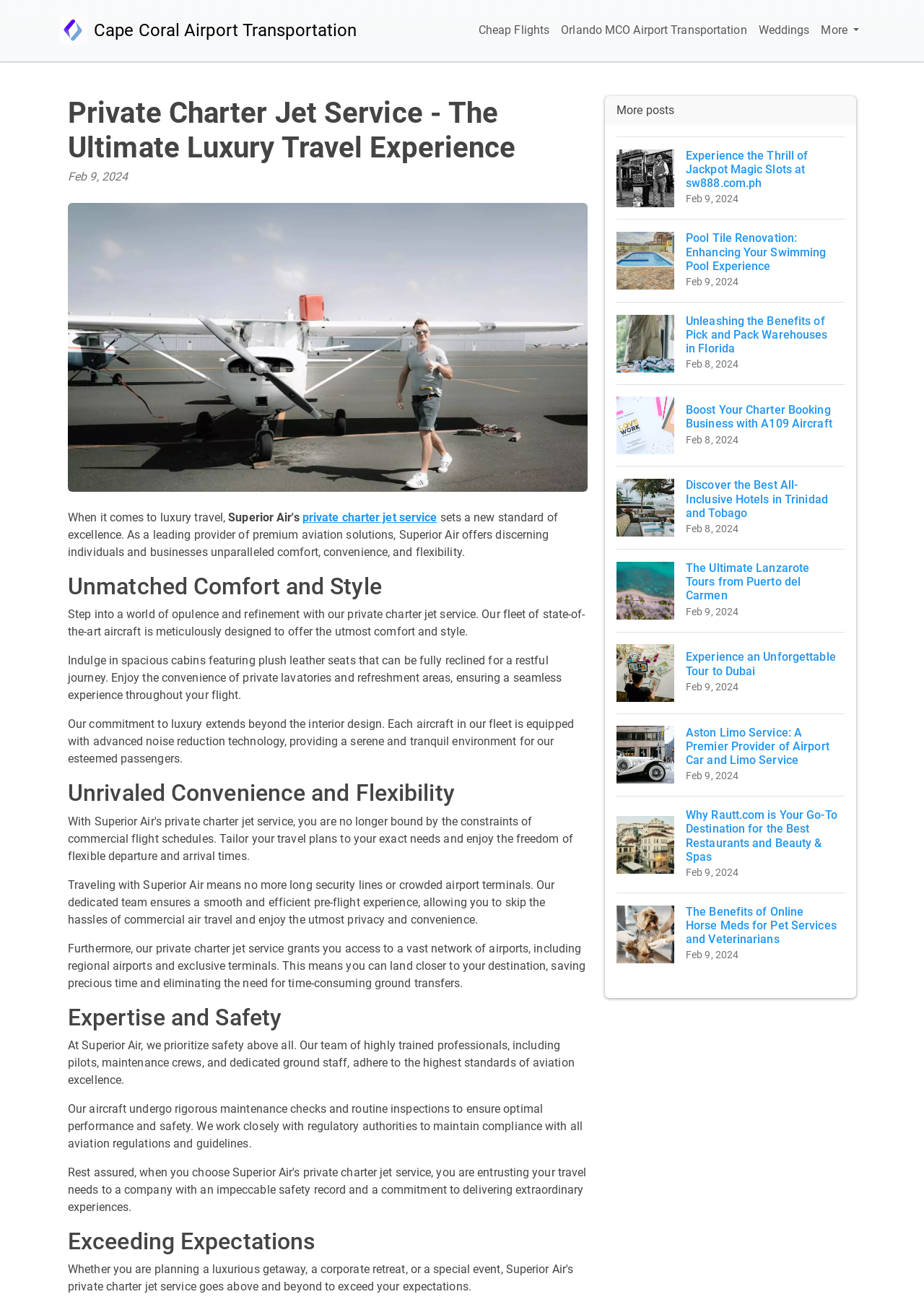Extract the primary heading text from the webpage.

Private Charter Jet Service - The Ultimate Luxury Travel Experience